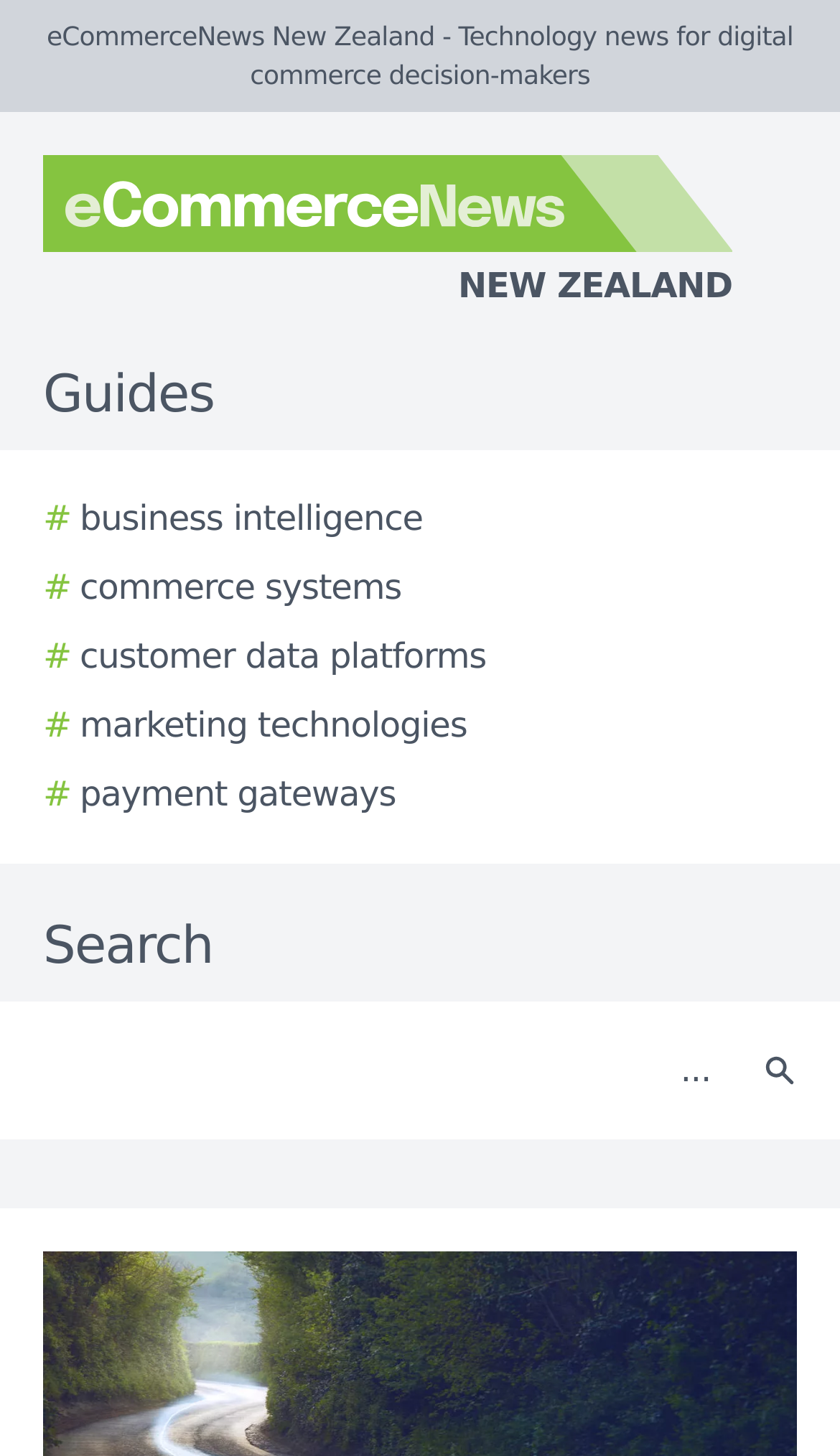Identify the bounding box coordinates for the UI element that matches this description: "# customer data platforms".

[0.051, 0.433, 0.579, 0.469]